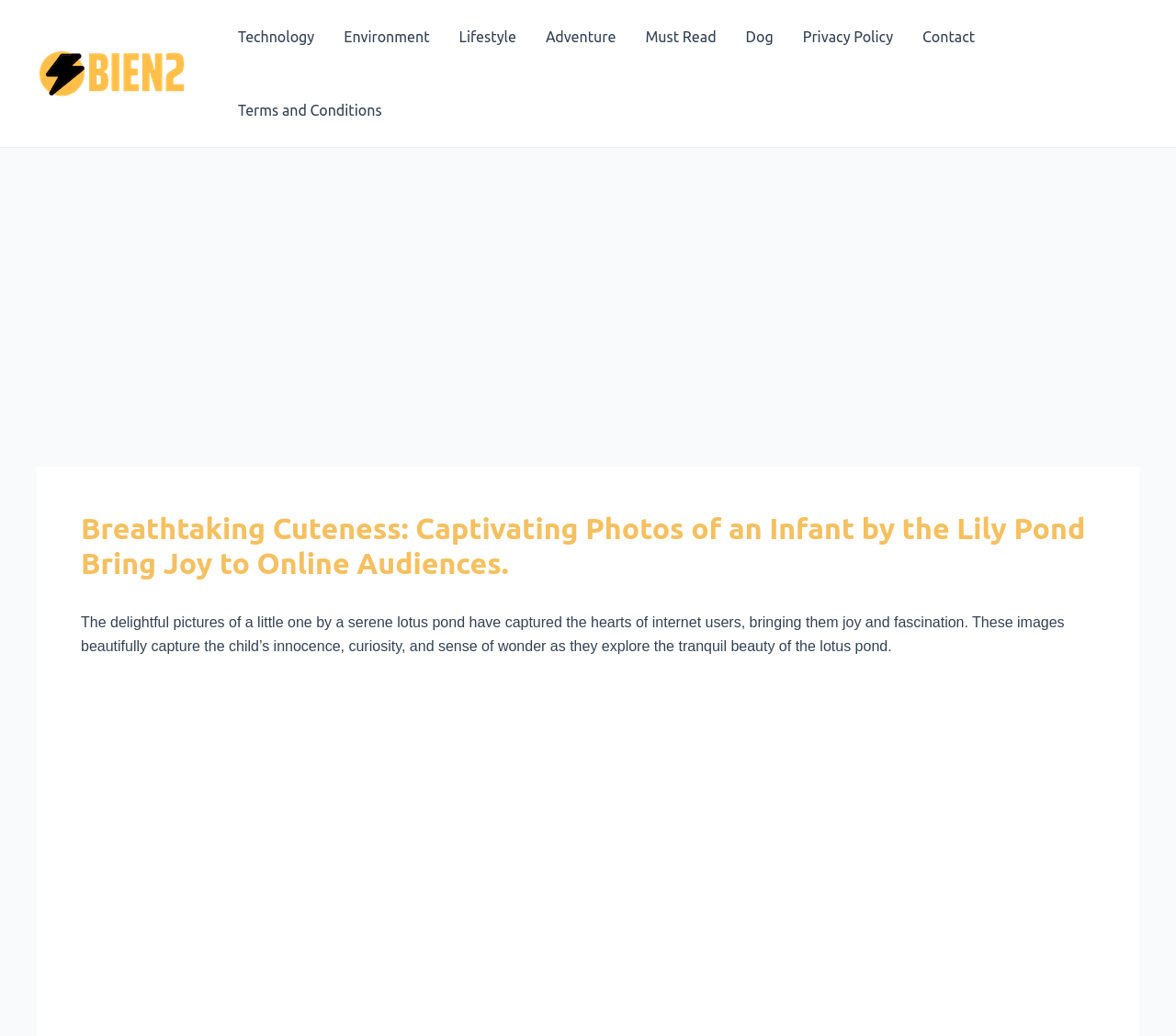What is the main topic of the webpage?
Based on the image, give a concise answer in the form of a single word or short phrase.

Photos of an infant